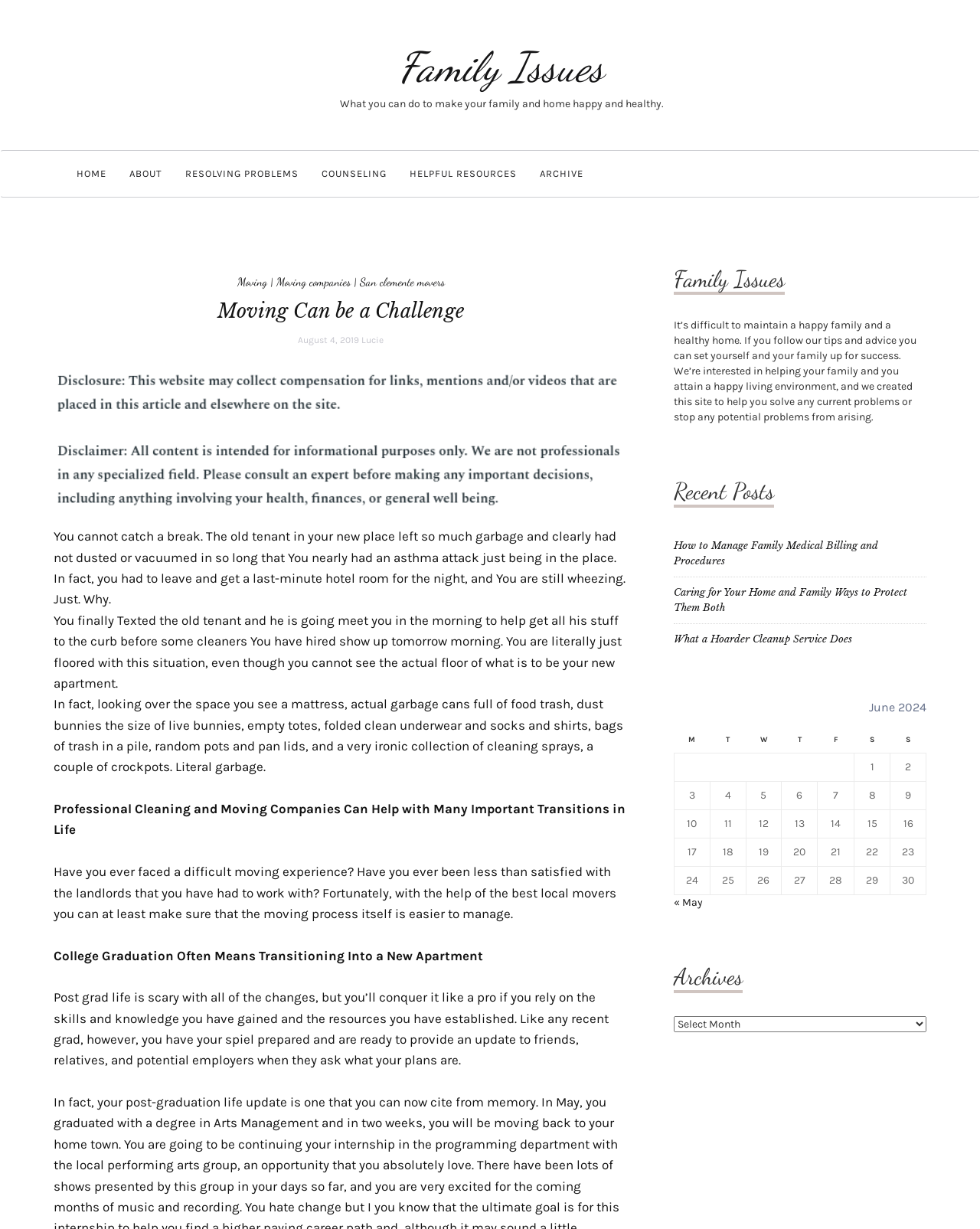What is the purpose of the webpage?
Give a detailed response to the question by analyzing the screenshot.

The webpage aims to provide tips and advice on how to maintain a happy family and a healthy home, and it offers solutions to common problems that people may face in their daily lives.